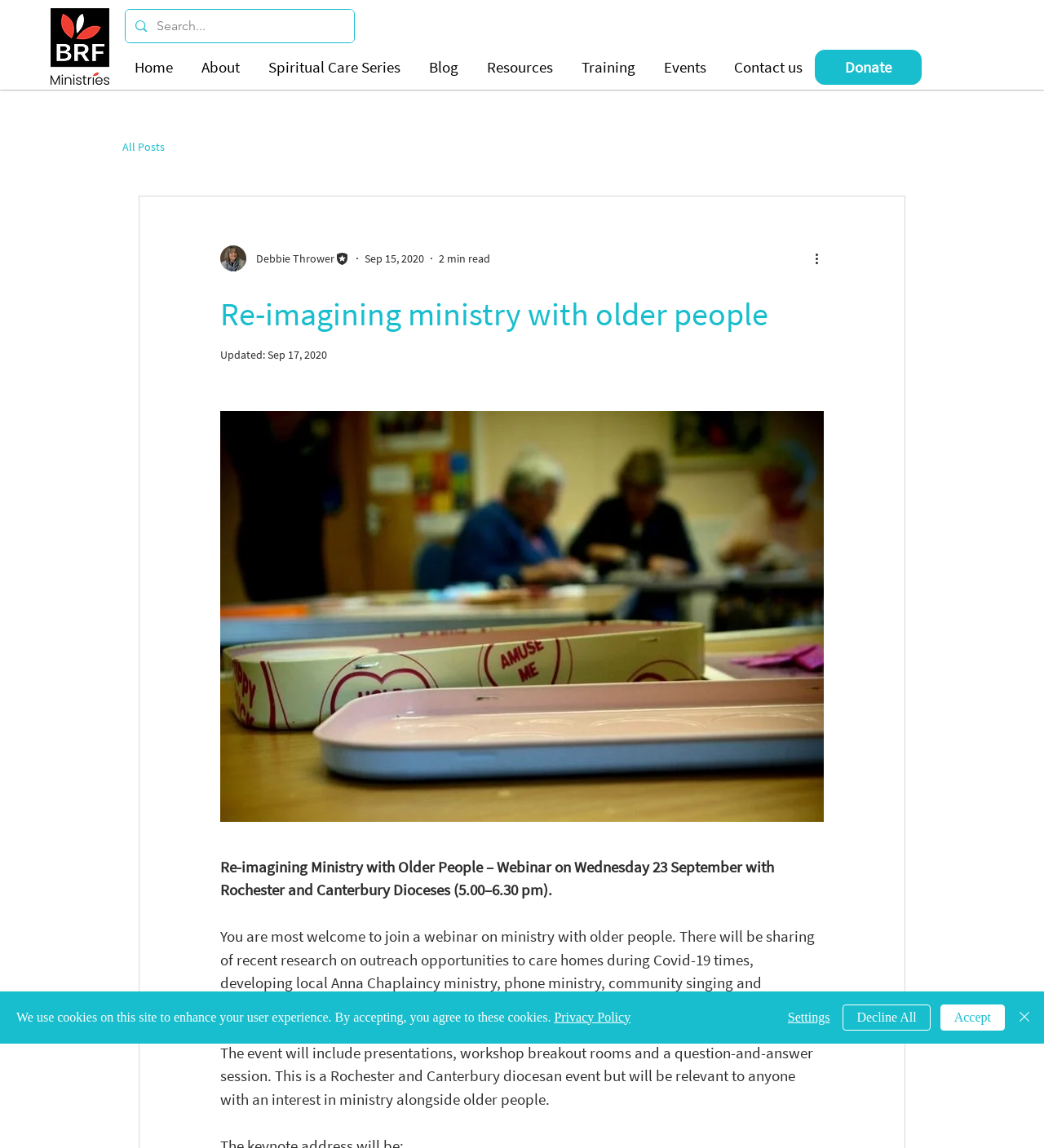Detail the webpage's structure and highlights in your description.

The webpage appears to be a blog or article page from a Christian ministry organization. At the top, there is a black logo with white text "BRF Ministries" on the left side, and a search bar with a magnifying glass icon on the right side. Below the logo, there is a navigation menu with links to "Home", "About", "Spiritual Care Series", "Blog", "Resources", "Training", "Events", and "Contact us".

On the main content area, there is a featured article with a title "Re-imagining ministry with older people" and a subtitle "Webinar on Wednesday 23 September with Rochester and Canterbury Dioceses (5.00–6.30 pm)". The article has a brief introduction, followed by a paragraph describing the webinar event, including presentations, workshop breakout rooms, and a question-and-answer session.

To the right of the article title, there is a writer's picture and their name "Debbie Thrower" with a title "Editor". Below the article, there is a button "More actions" with a dropdown menu.

At the bottom of the page, there is a cookie policy alert with a message "We use cookies on this site to enhance your user experience. By accepting, you agree to these cookies." and links to "Privacy Policy" and buttons to "Accept", "Decline All", "Settings", and "Close".